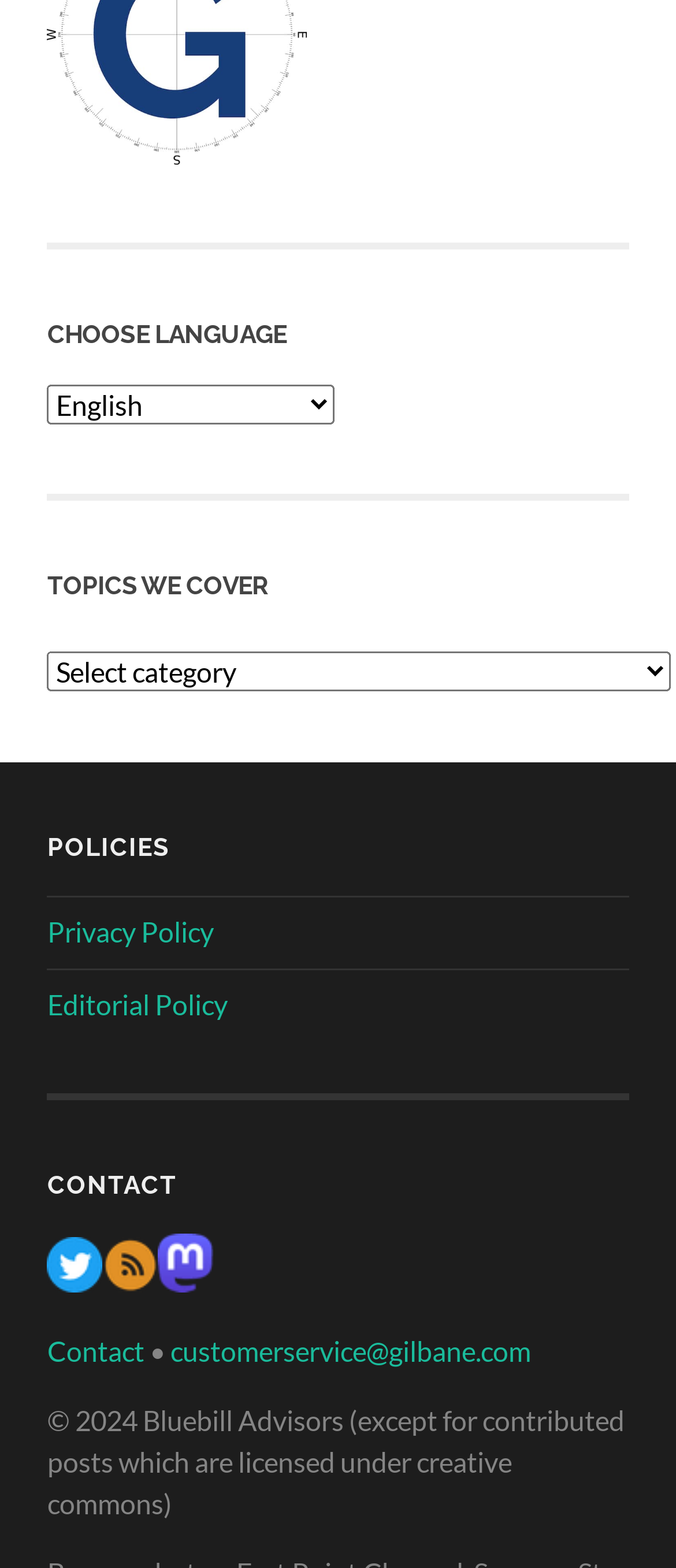Please identify the bounding box coordinates of the element's region that should be clicked to execute the following instruction: "Follow on Twitter". The bounding box coordinates must be four float numbers between 0 and 1, i.e., [left, top, right, bottom].

[0.07, 0.807, 0.152, 0.828]